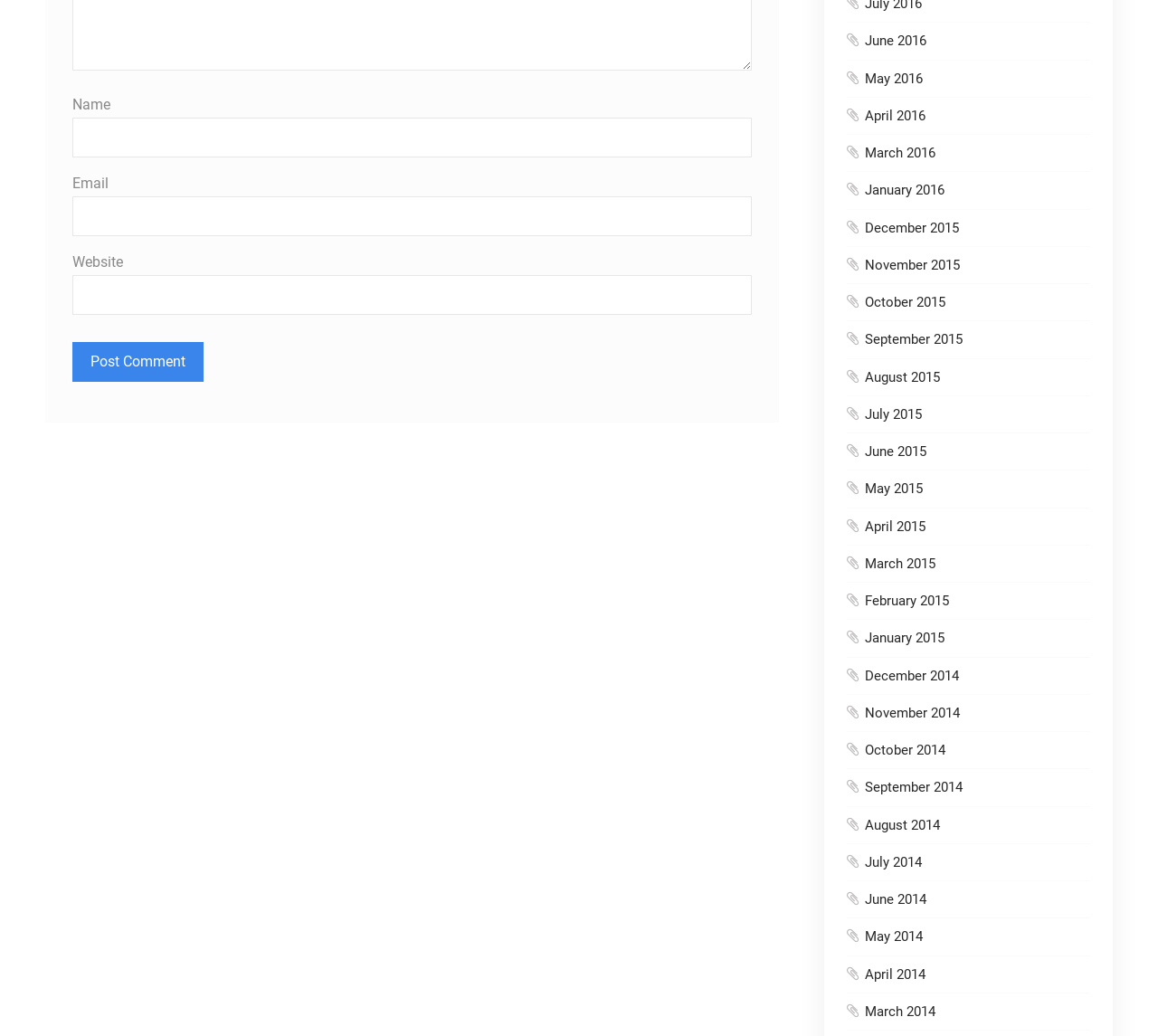Find the bounding box coordinates of the clickable area required to complete the following action: "Share the article on social media".

None